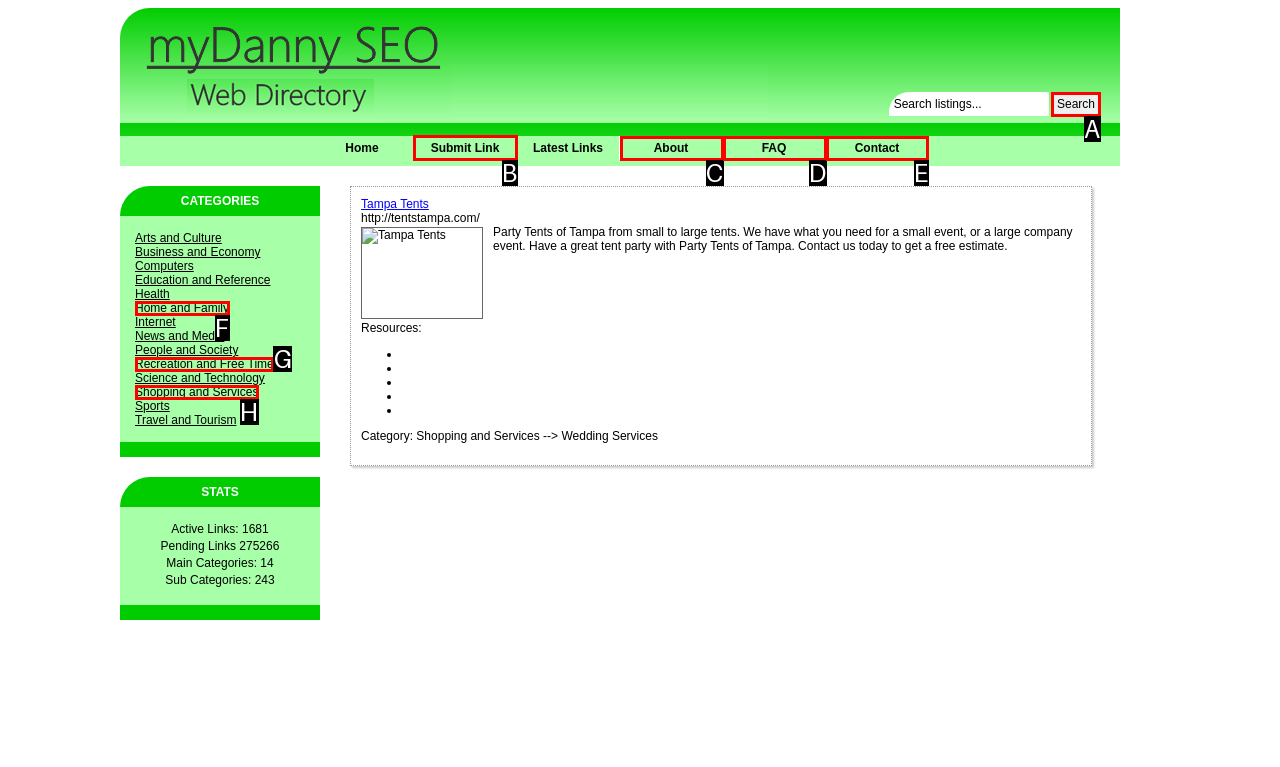Decide which HTML element to click to complete the task: Submit a link Provide the letter of the appropriate option.

B